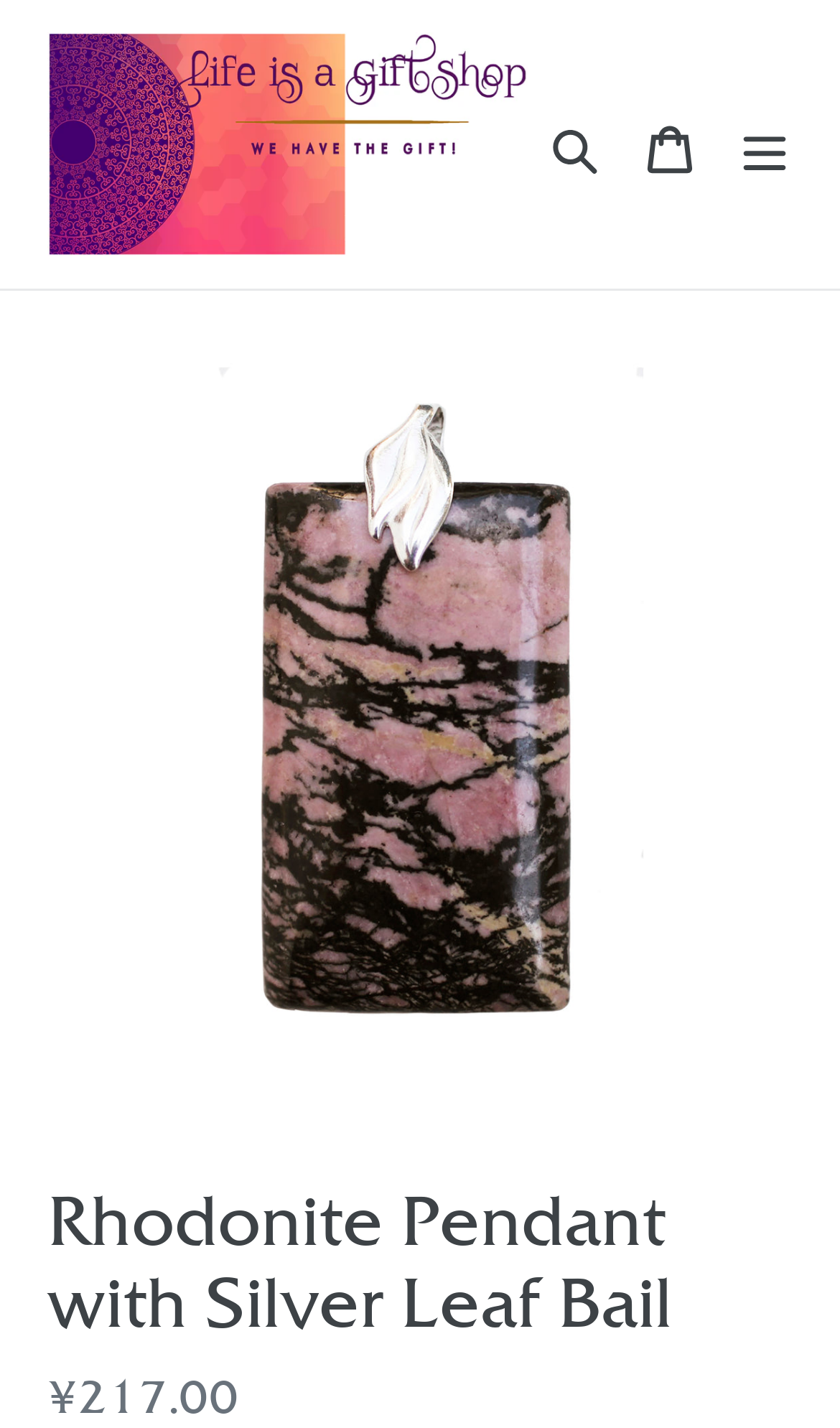Provide a brief response using a word or short phrase to this question:
How many navigation options are available on the top navigation bar?

3